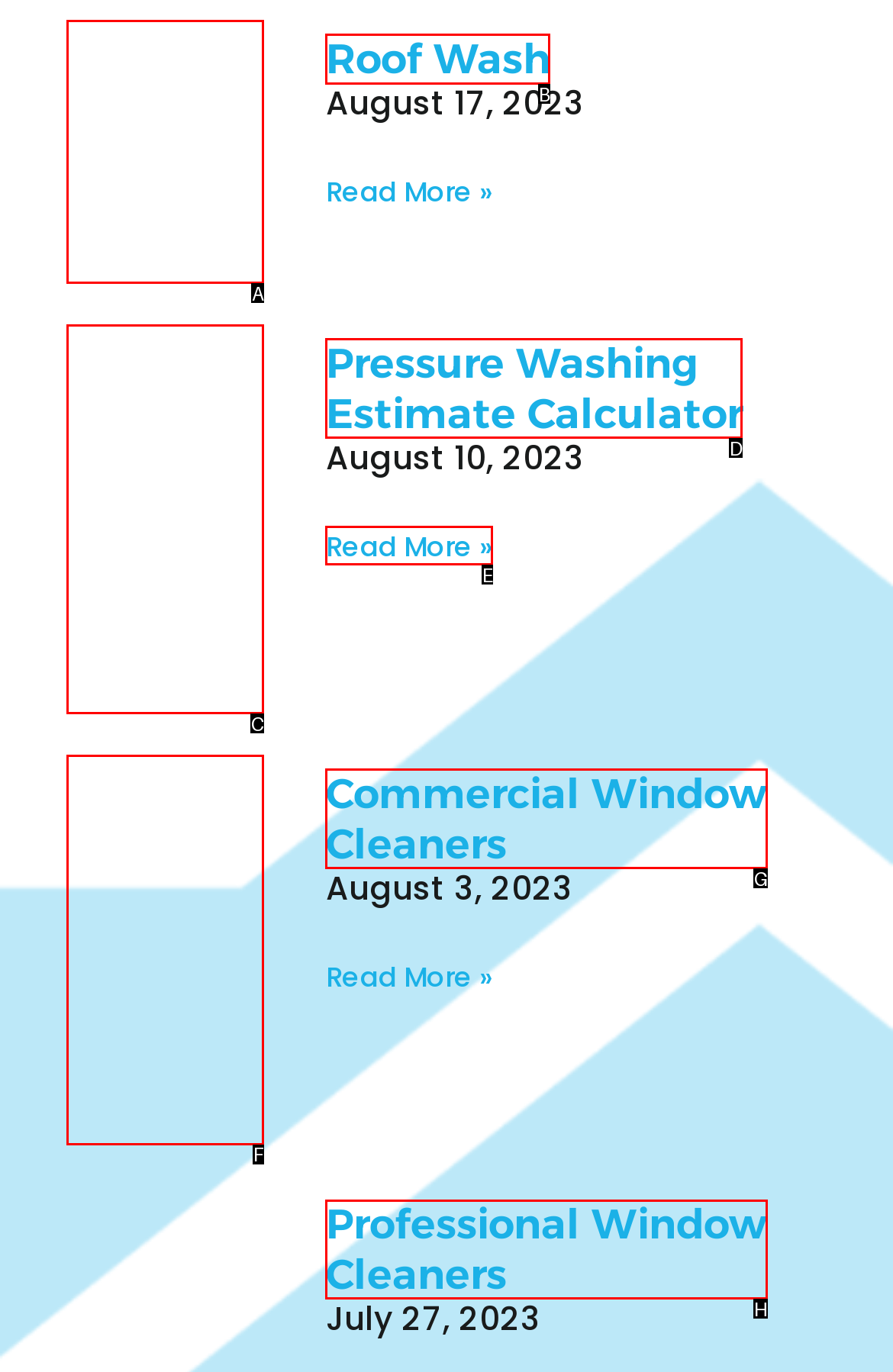What letter corresponds to the UI element described here: aria-label="Toggle navigation"
Reply with the letter from the options provided.

None